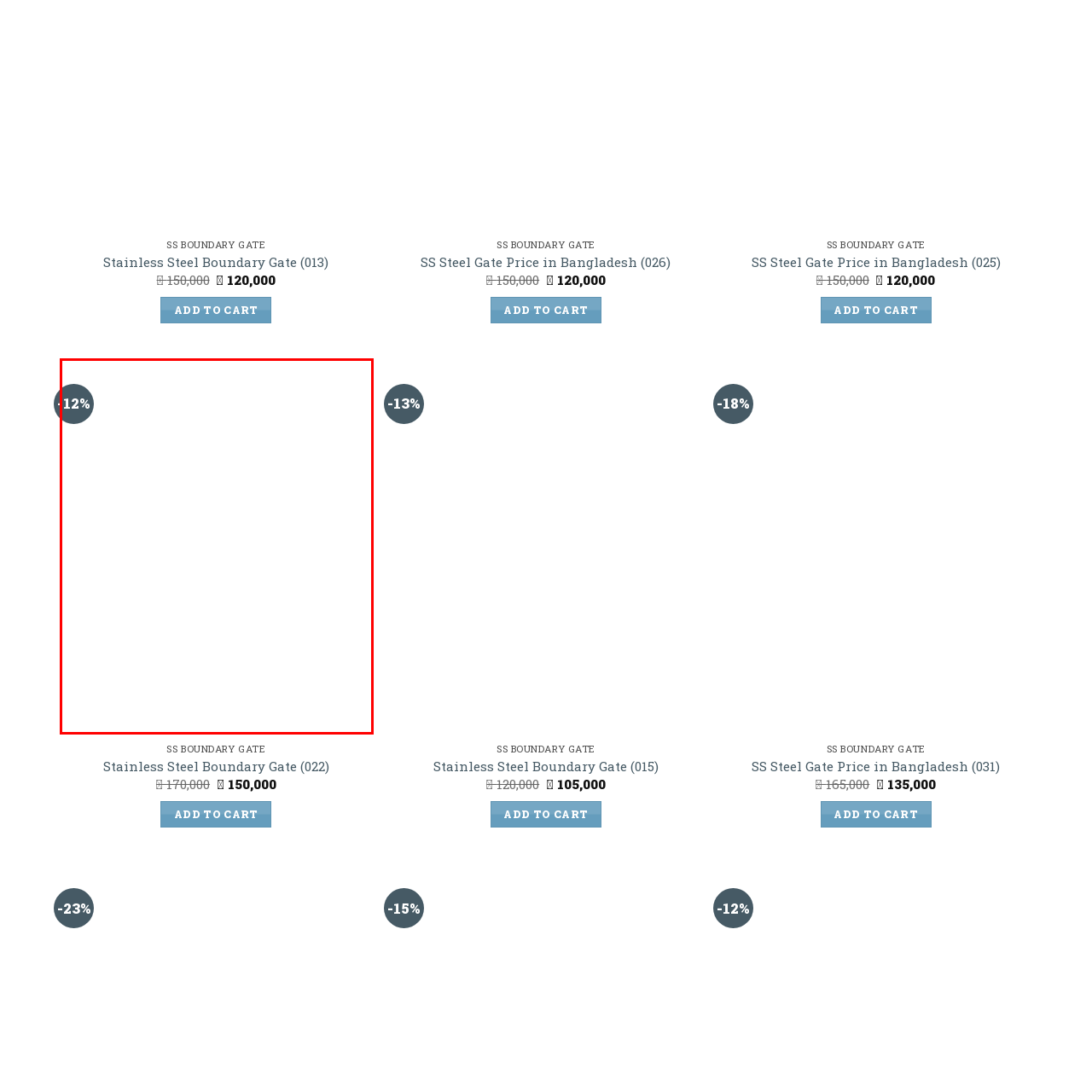What is the purpose of the discount notification?
Inspect the image inside the red bounding box and provide a detailed answer drawing from the visual content.

The discount notification is commonly used in retail to attract attention and encourage buyers to take advantage of special offers on products, likely enhancing the shopping experience on the associated webpage.